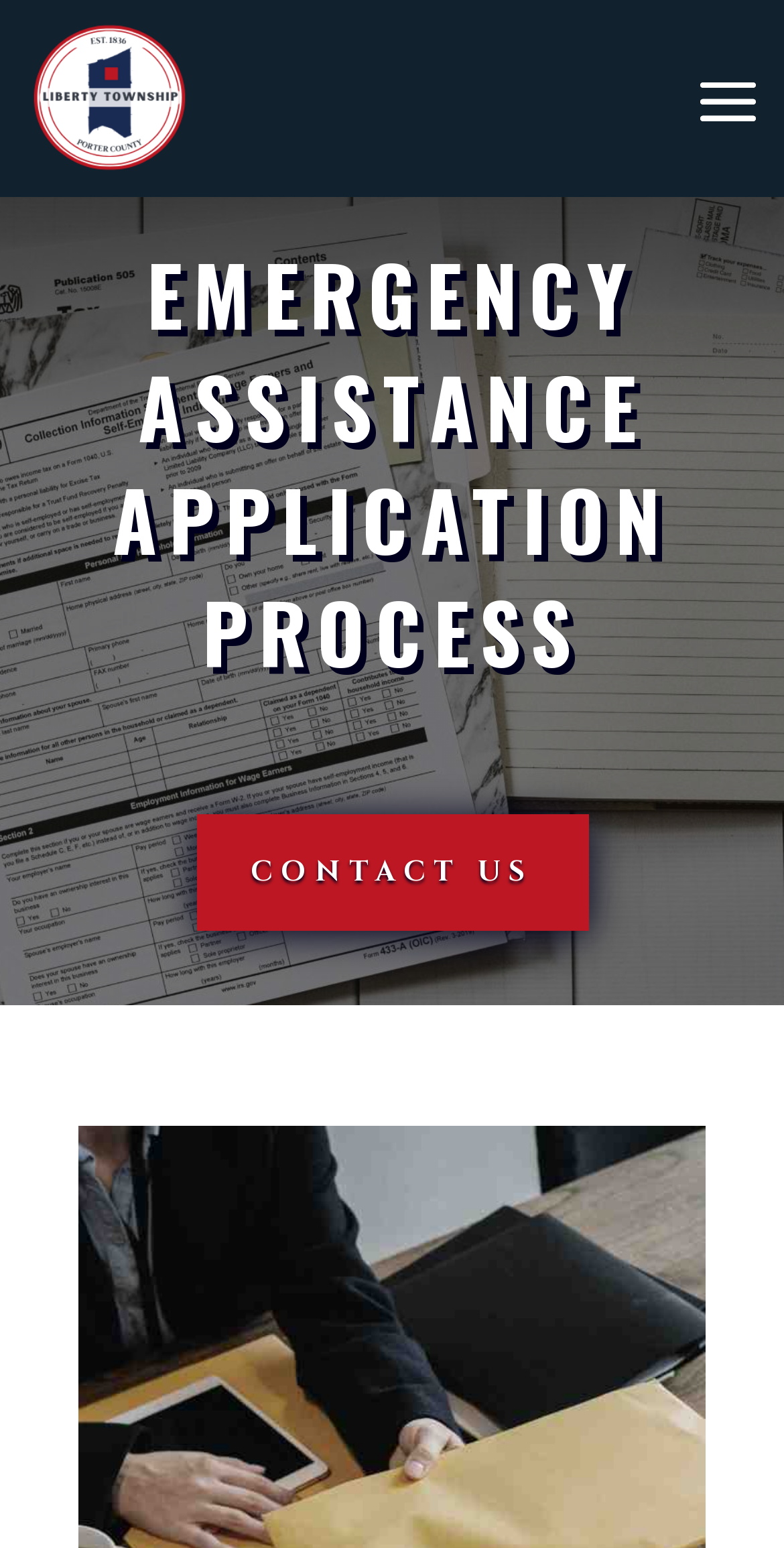Generate the main heading text from the webpage.

EMERGENCY ASSISTANCE APPLICATION PROCESS